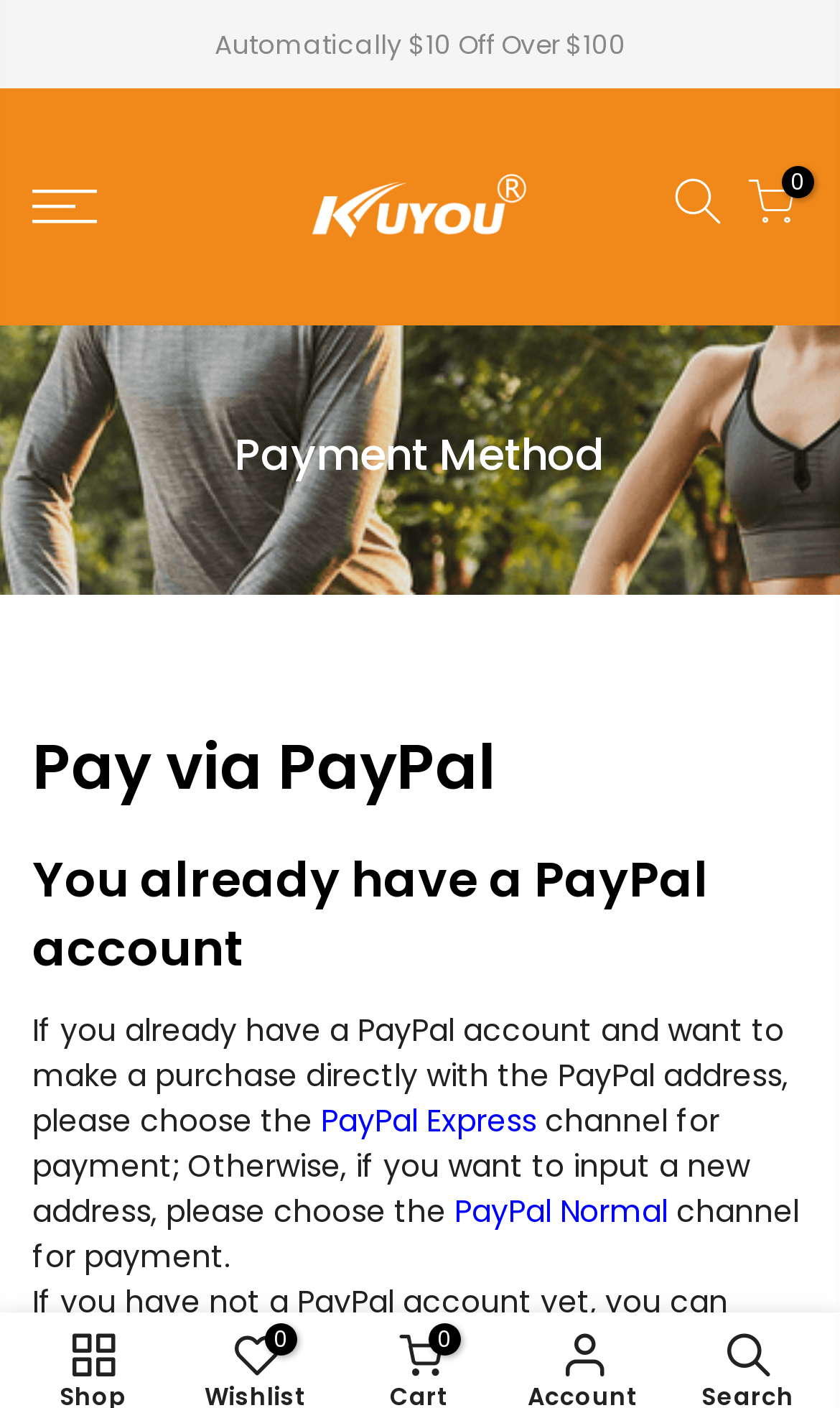What should users do if they don't have a PayPal account?
Could you give a comprehensive explanation in response to this question?

The webpage suggests that if users do not have a PayPal account, they can register a PayPal account first, or refer to the provided information.